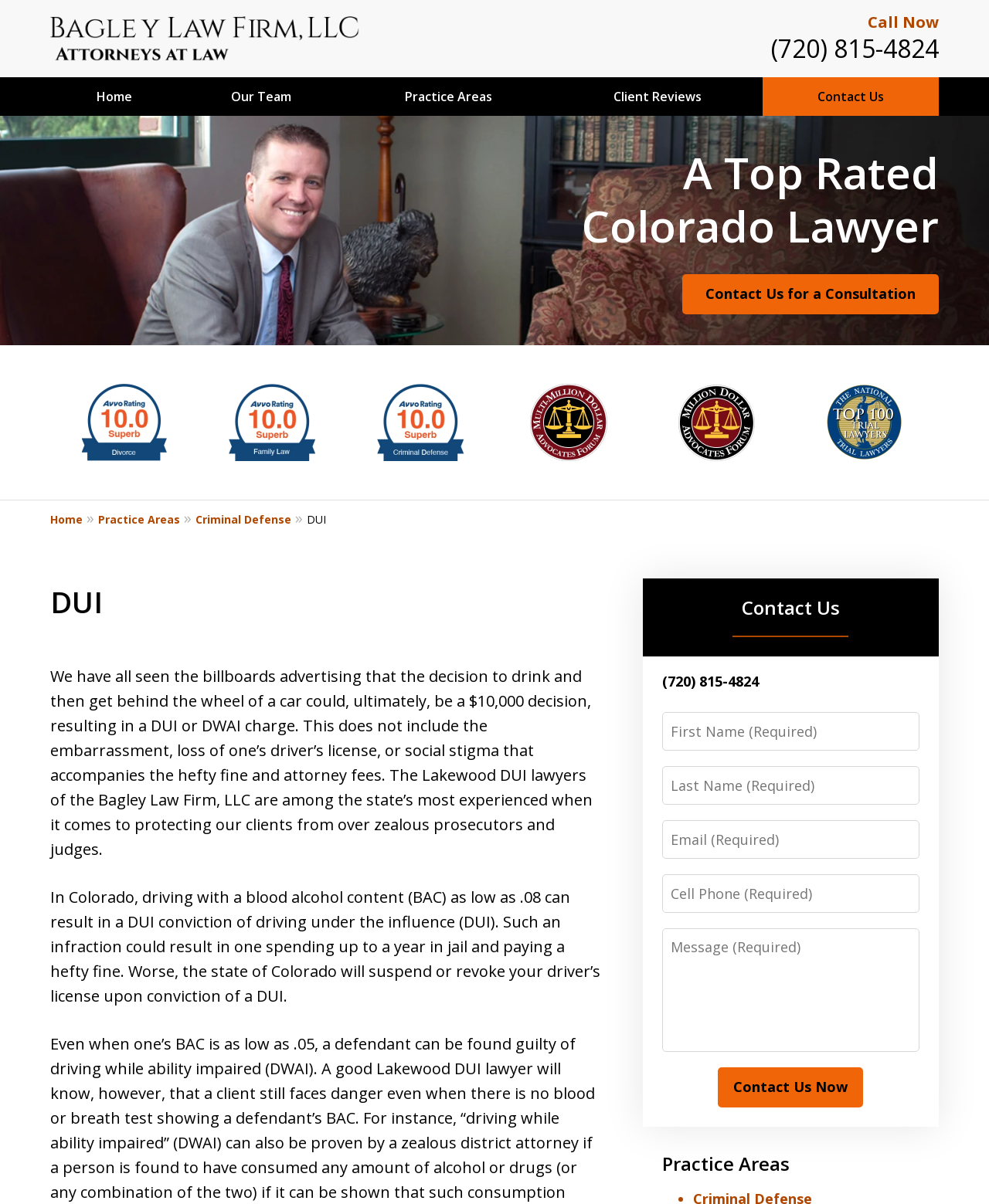Please find the bounding box coordinates of the clickable region needed to complete the following instruction: "Click the 'Home' link". The bounding box coordinates must consist of four float numbers between 0 and 1, i.e., [left, top, right, bottom].

[0.051, 0.064, 0.18, 0.096]